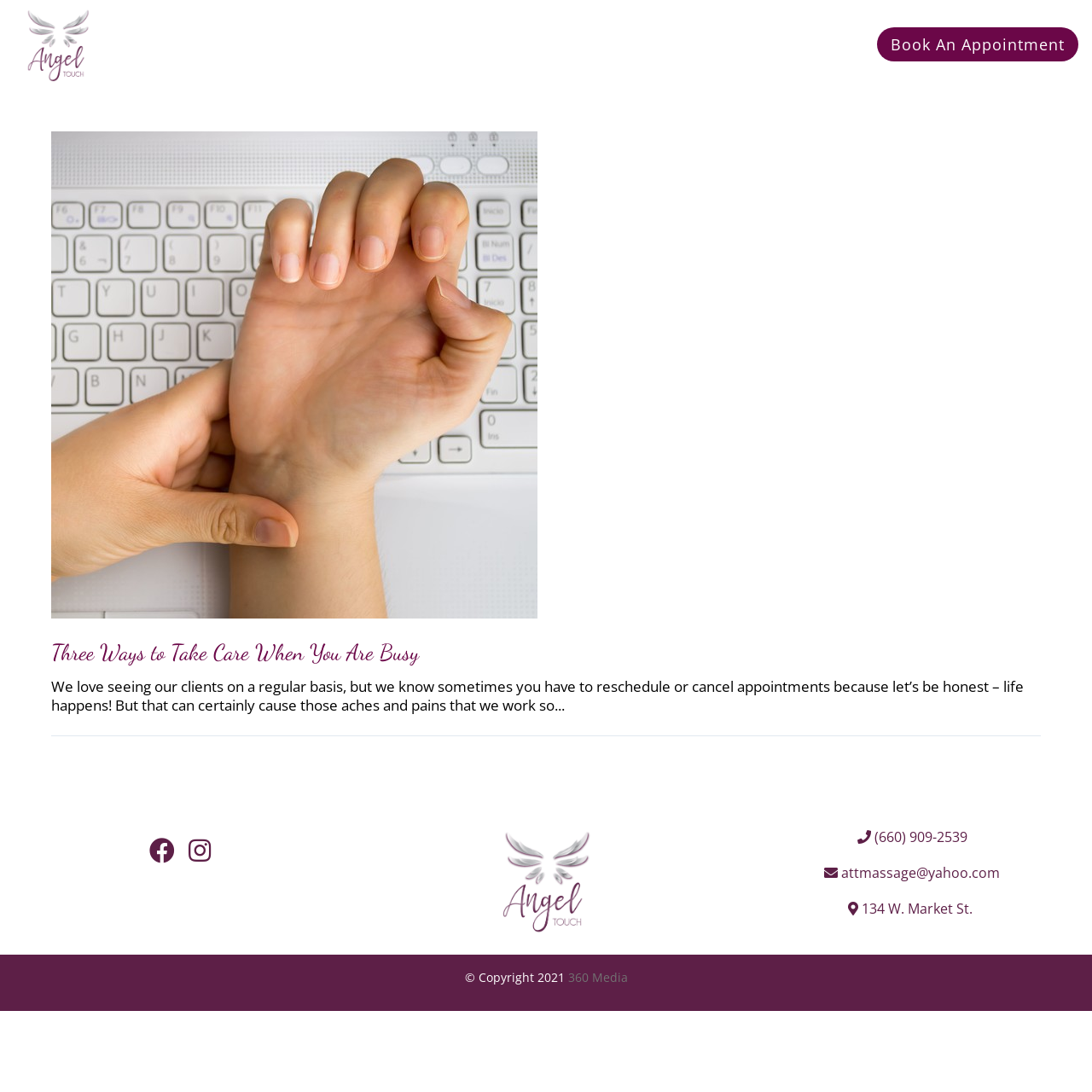What is the topic of the article?
Please provide a single word or phrase as the answer based on the screenshot.

Taking care when busy